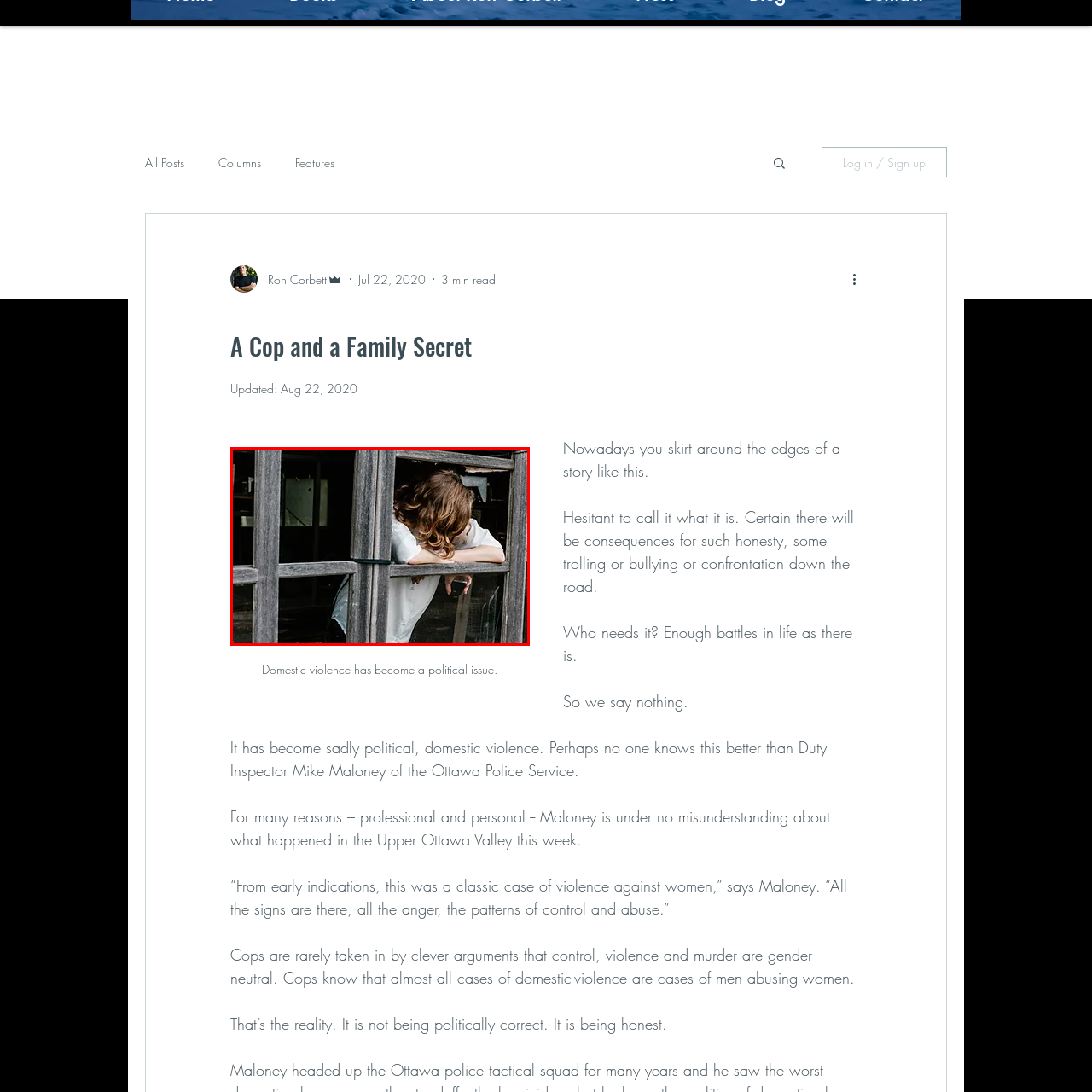Focus on the part of the image that is marked with a yellow outline and respond in detail to the following inquiry based on what you observe: 
What is the color of the person's shirt?

The caption explicitly states that the individual is 'dressed in a loose white shirt', which provides the answer to this question.